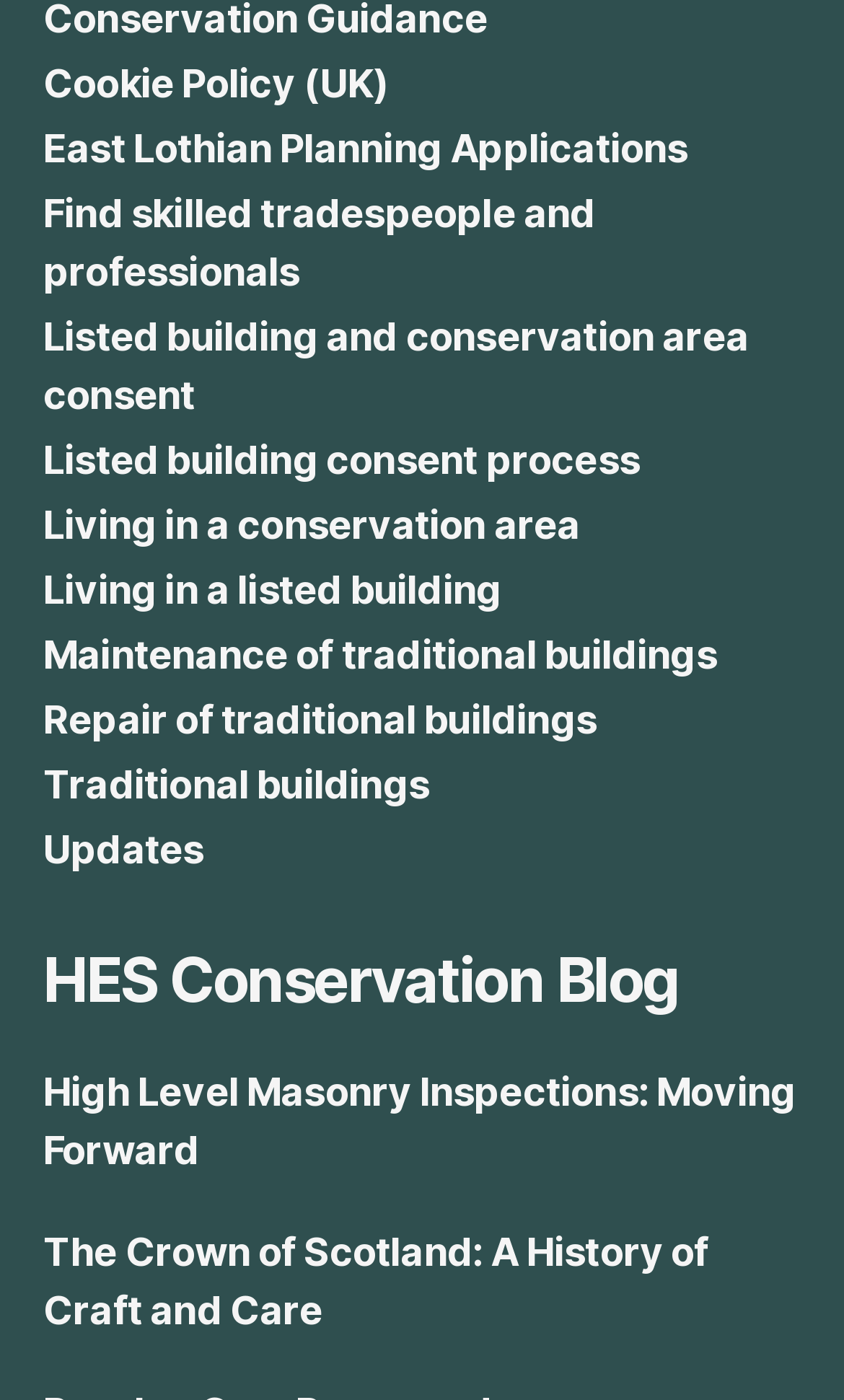Using the element description provided, determine the bounding box coordinates in the format (top-left x, top-left y, bottom-right x, bottom-right y). Ensure that all values are floating point numbers between 0 and 1. Element description: Find skilled tradespeople and professionals

[0.051, 0.137, 0.706, 0.211]